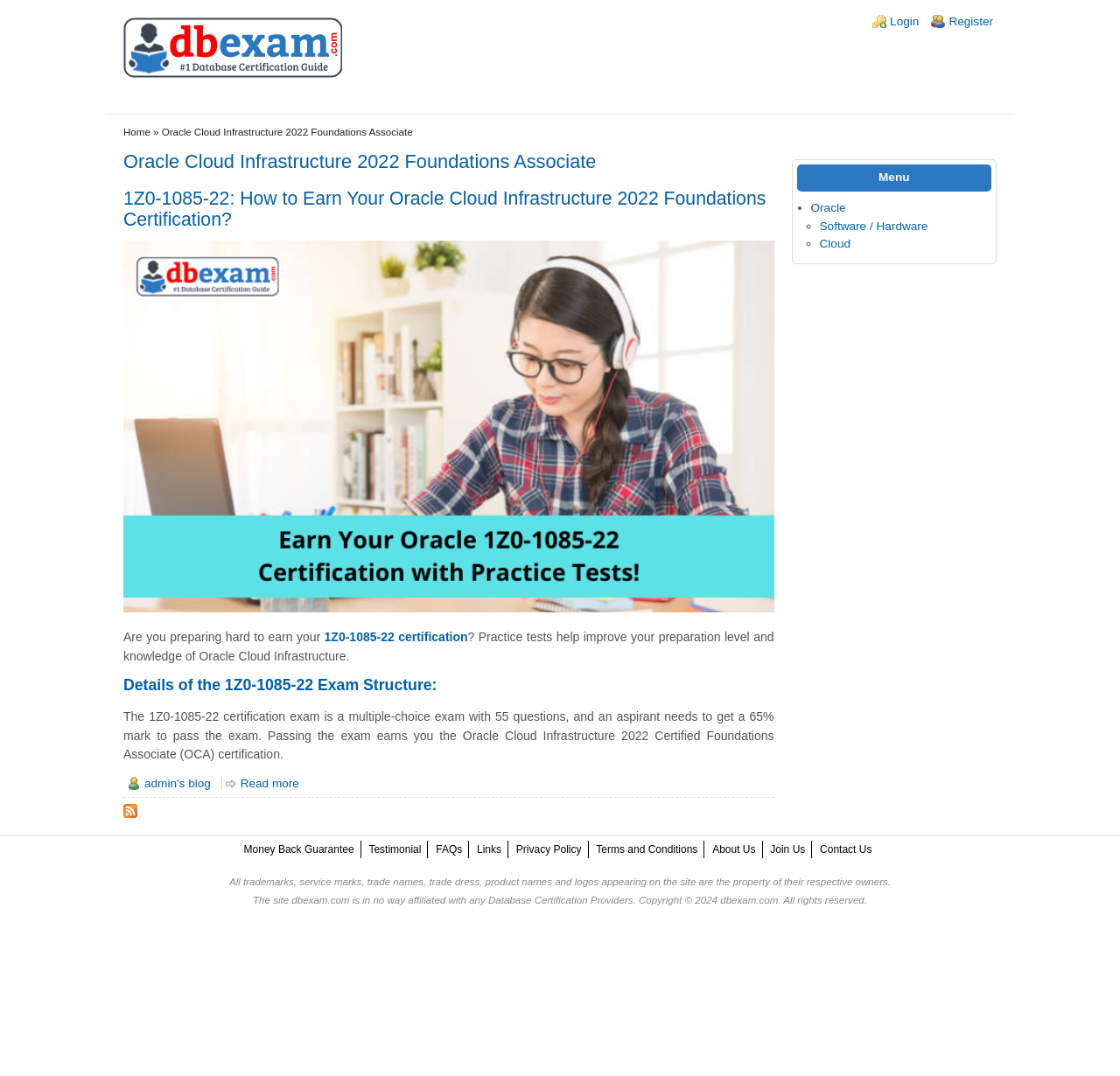What is the name of the certification being discussed?
We need a detailed and exhaustive answer to the question. Please elaborate.

The name of the certification can be found in the main heading of the webpage, which is 'Oracle Cloud Infrastructure 2022 Foundations Associate'. This is also mentioned in the link '1Z0-1085-22: How to Earn Your Oracle Cloud Infrastructure 2022 Foundations Certification?'.